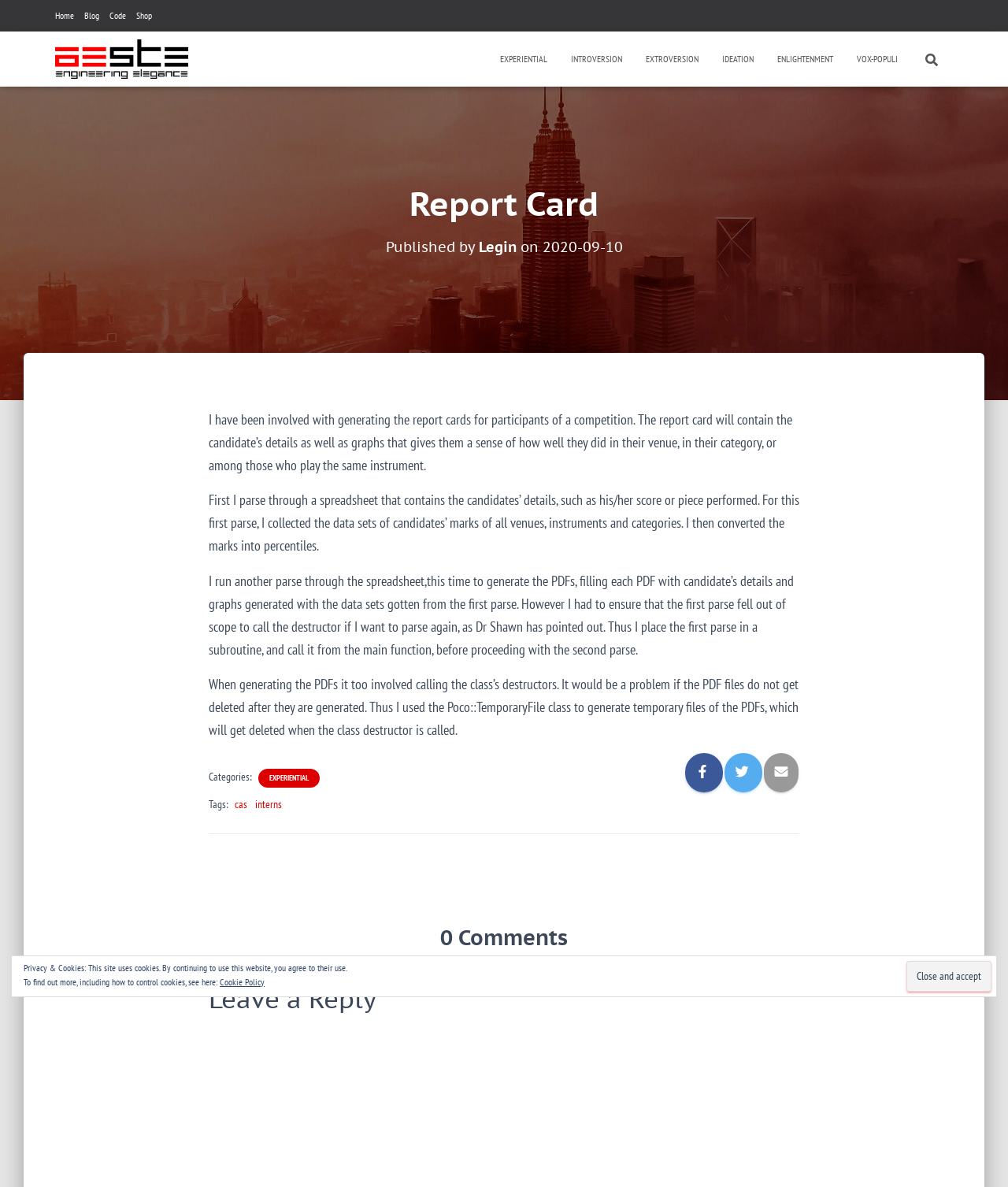Given the element description "Blog" in the screenshot, predict the bounding box coordinates of that UI element.

[0.084, 0.0, 0.098, 0.027]